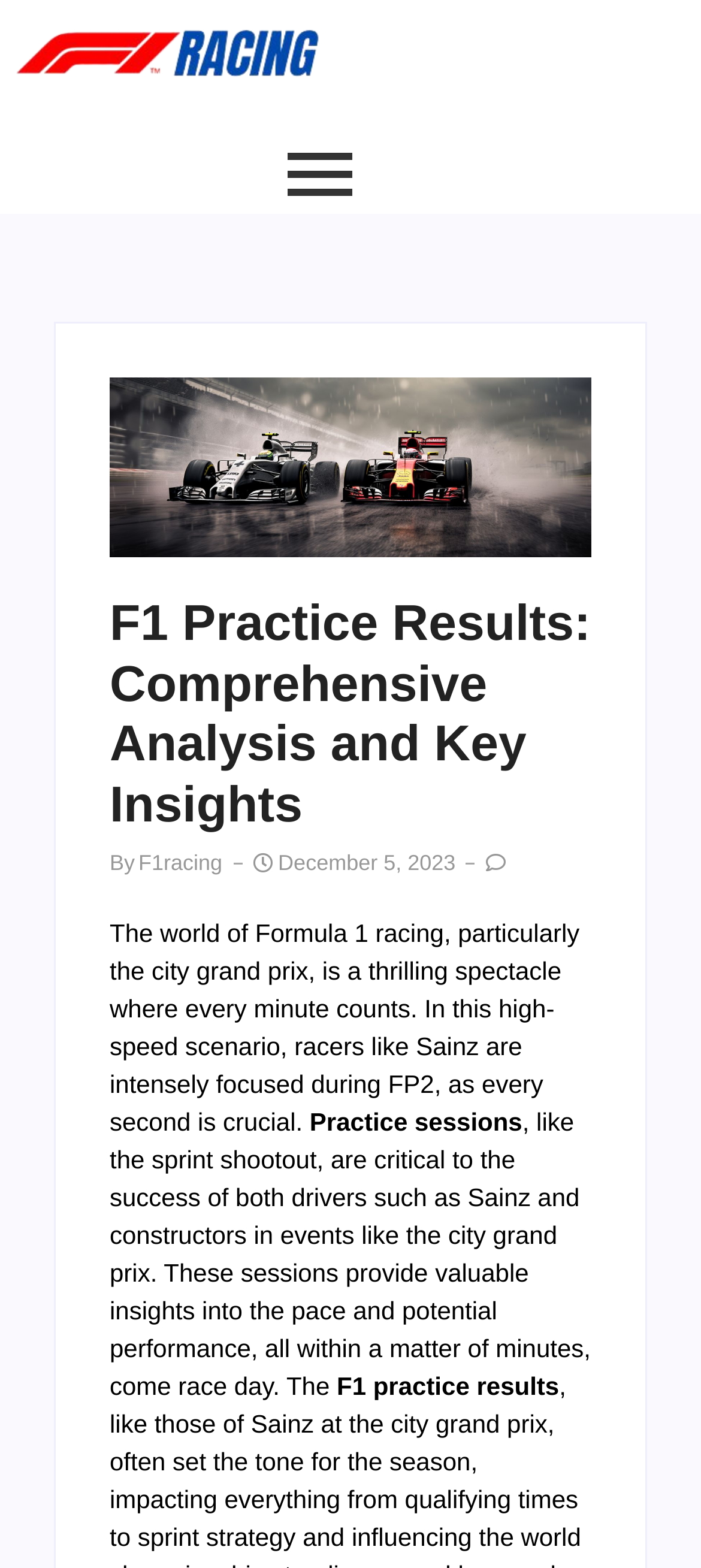Who is the driver mentioned in the article?
Using the image, provide a concise answer in one word or a short phrase.

Sainz